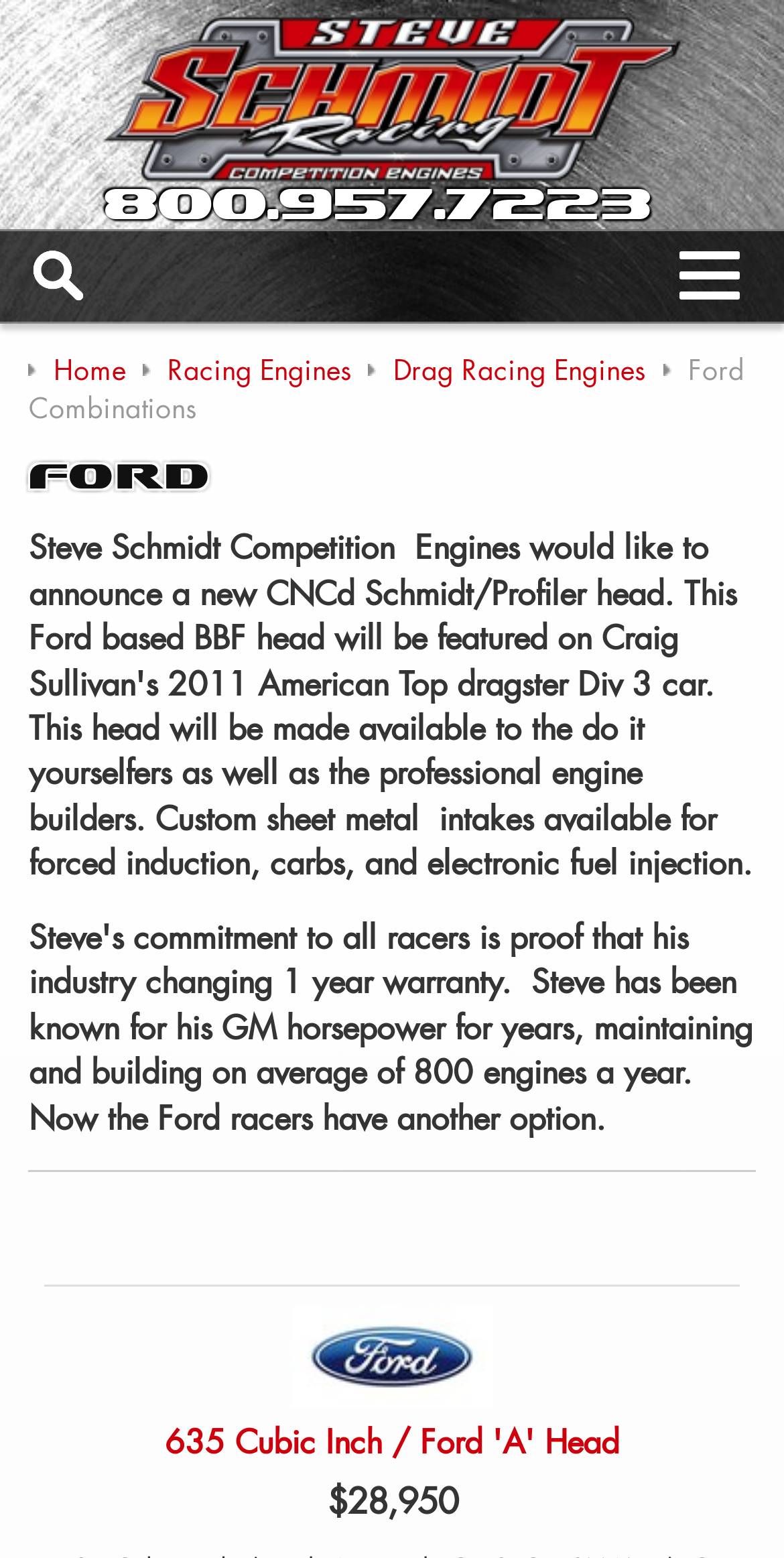How many navigation links are in the breadcrumbs navigation?
Provide a concise answer using a single word or phrase based on the image.

3